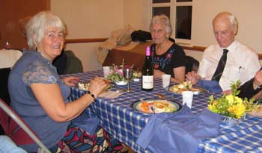What is the color of the tablecloth?
Use the image to answer the question with a single word or phrase.

Blue checkered